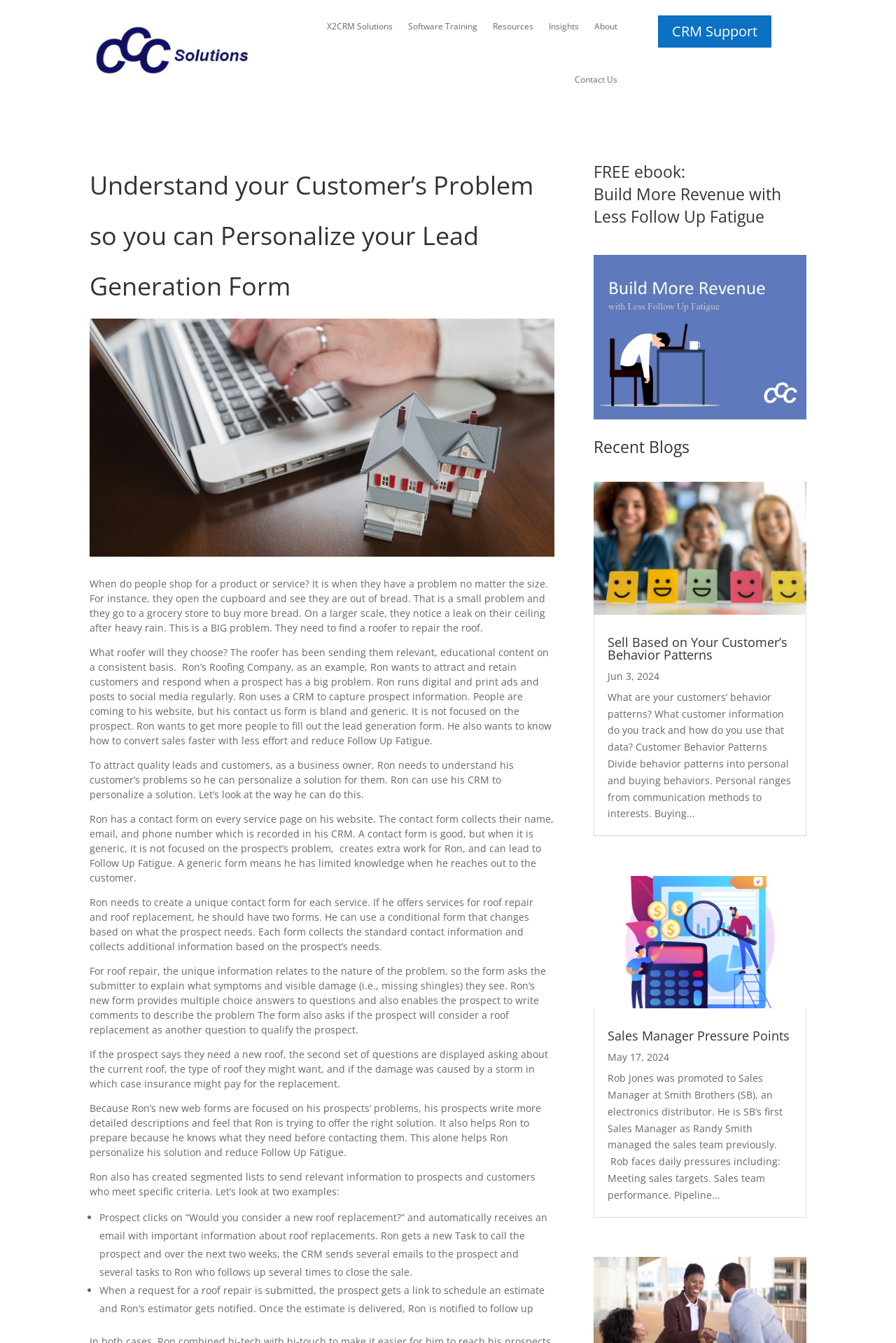Determine the bounding box coordinates for the area that should be clicked to carry out the following instruction: "Click on 'Contact Us'".

[0.641, 0.04, 0.689, 0.079]